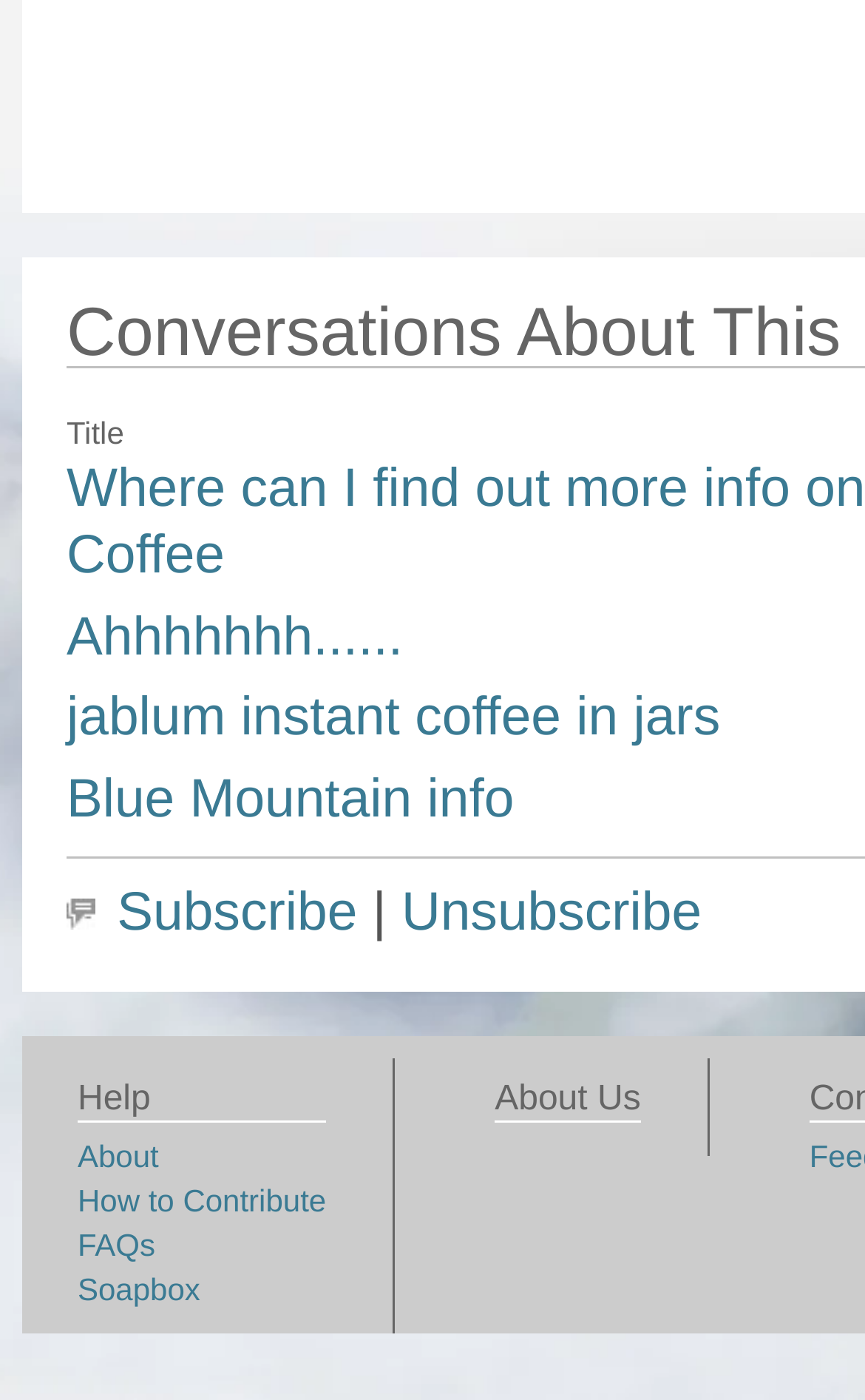Please find and report the bounding box coordinates of the element to click in order to perform the following action: "Get information about Blue Mountain". The coordinates should be expressed as four float numbers between 0 and 1, in the format [left, top, right, bottom].

[0.077, 0.55, 0.594, 0.593]